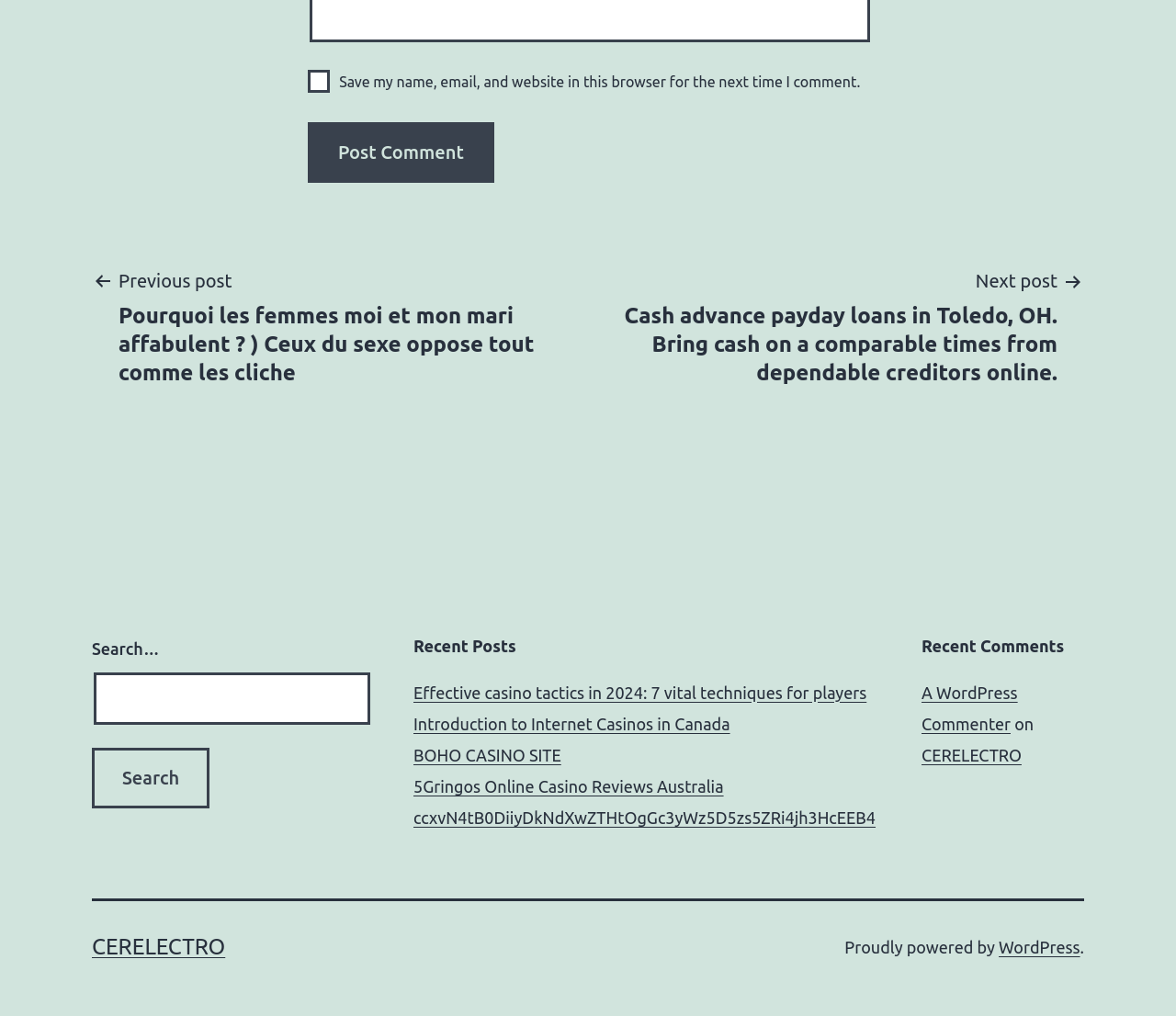Ascertain the bounding box coordinates for the UI element detailed here: "5Gringos Online Casino Reviews Australia". The coordinates should be provided as [left, top, right, bottom] with each value being a float between 0 and 1.

[0.352, 0.765, 0.615, 0.783]